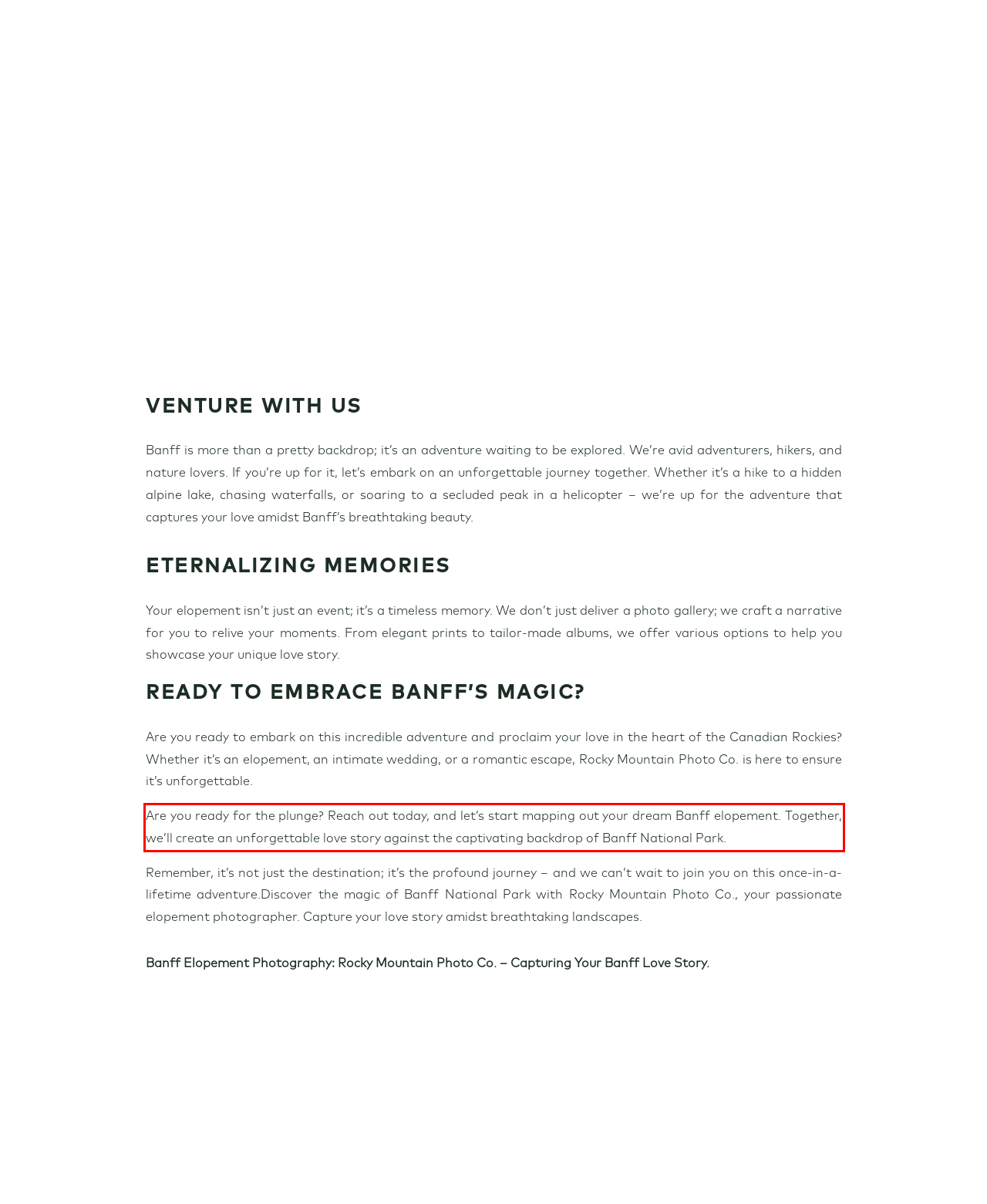You are presented with a webpage screenshot featuring a red bounding box. Perform OCR on the text inside the red bounding box and extract the content.

Are you ready for the plunge? Reach out today, and let’s start mapping out your dream Banff elopement. Together, we’ll create an unforgettable love story against the captivating backdrop of Banff National Park.